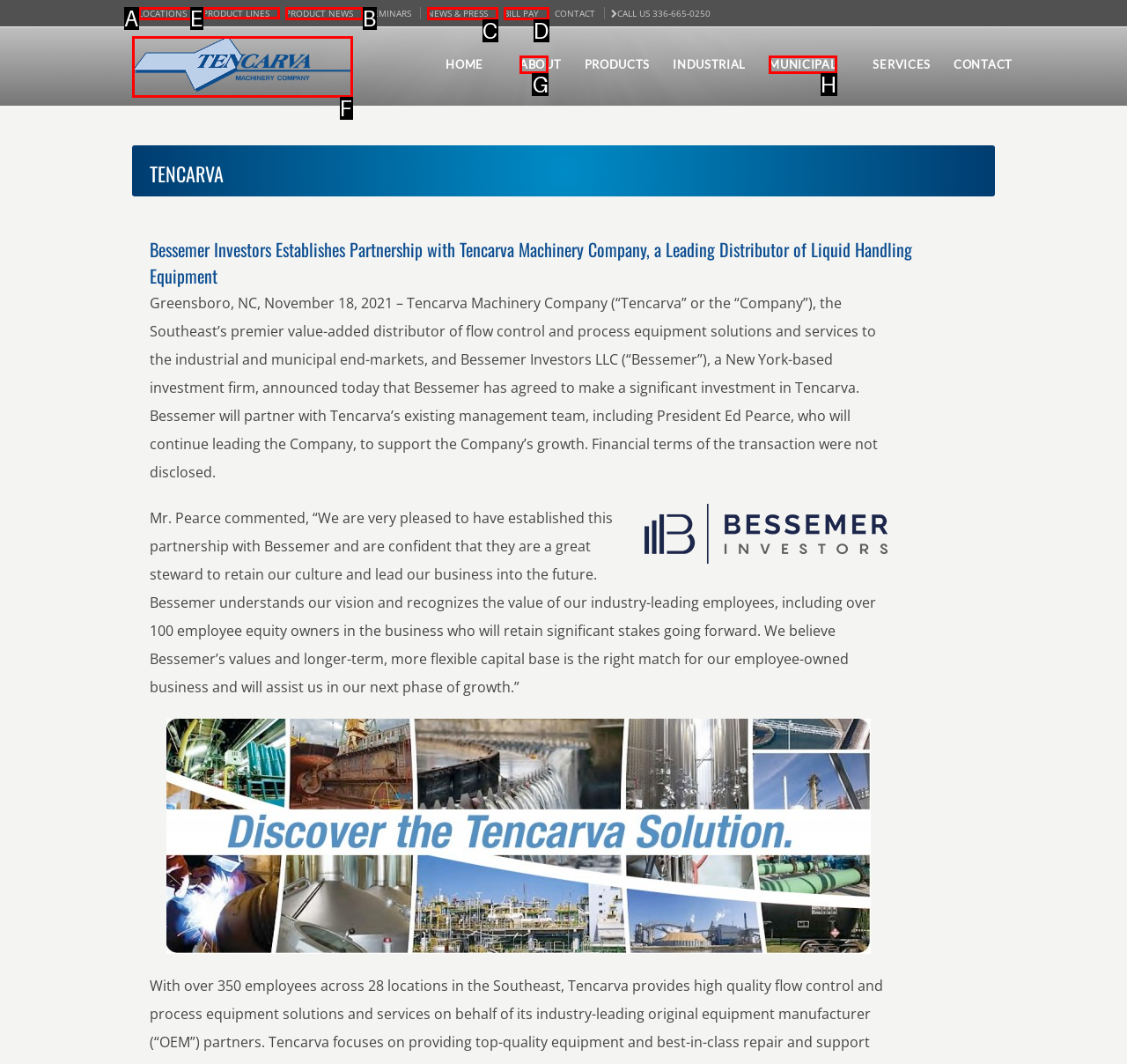Select the appropriate HTML element that needs to be clicked to finish the task: Click on PRODUCT LINES
Reply with the letter of the chosen option.

E